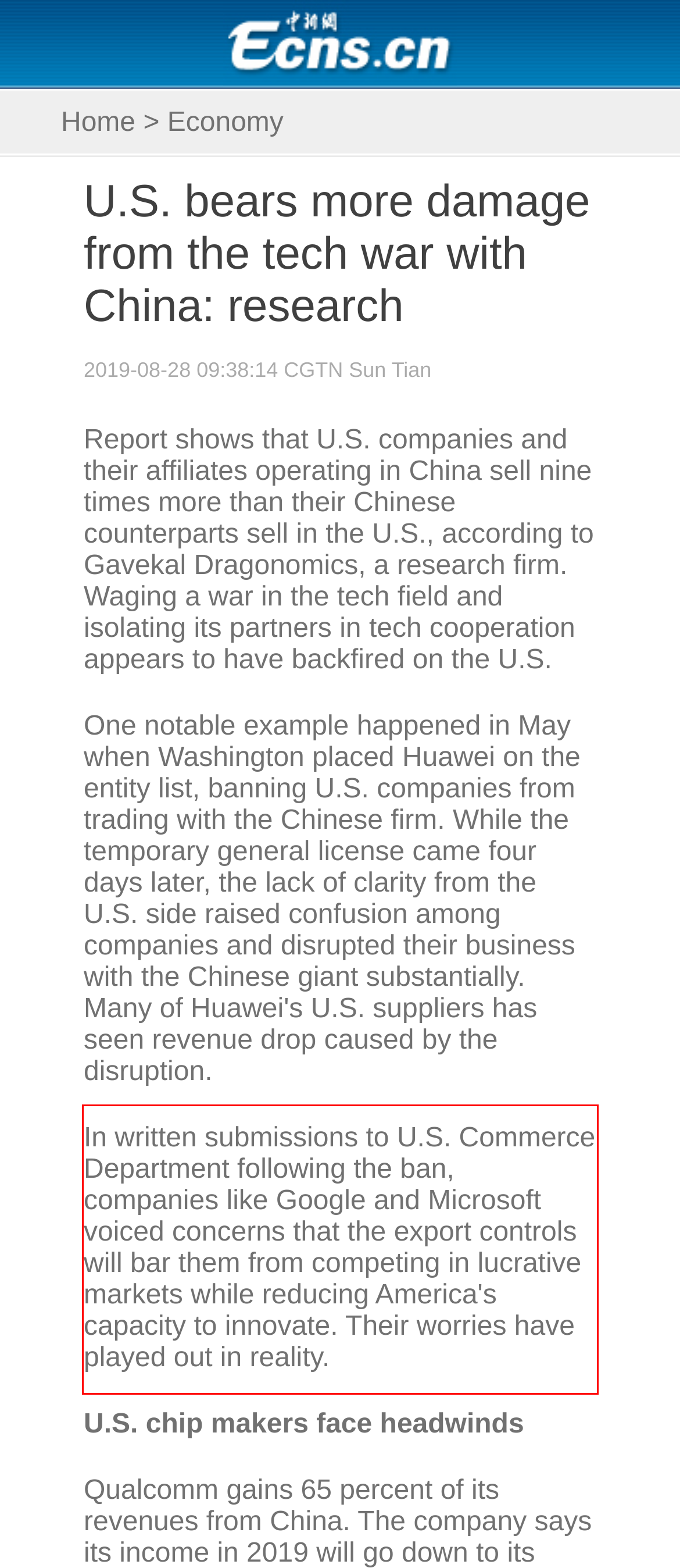Given the screenshot of the webpage, identify the red bounding box, and recognize the text content inside that red bounding box.

In written submissions to U.S. Commerce Department following the ban, companies like Google and Microsoft voiced concerns that the export controls will bar them from competing in lucrative markets while reducing America's capacity to innovate. Their worries have played out in reality.